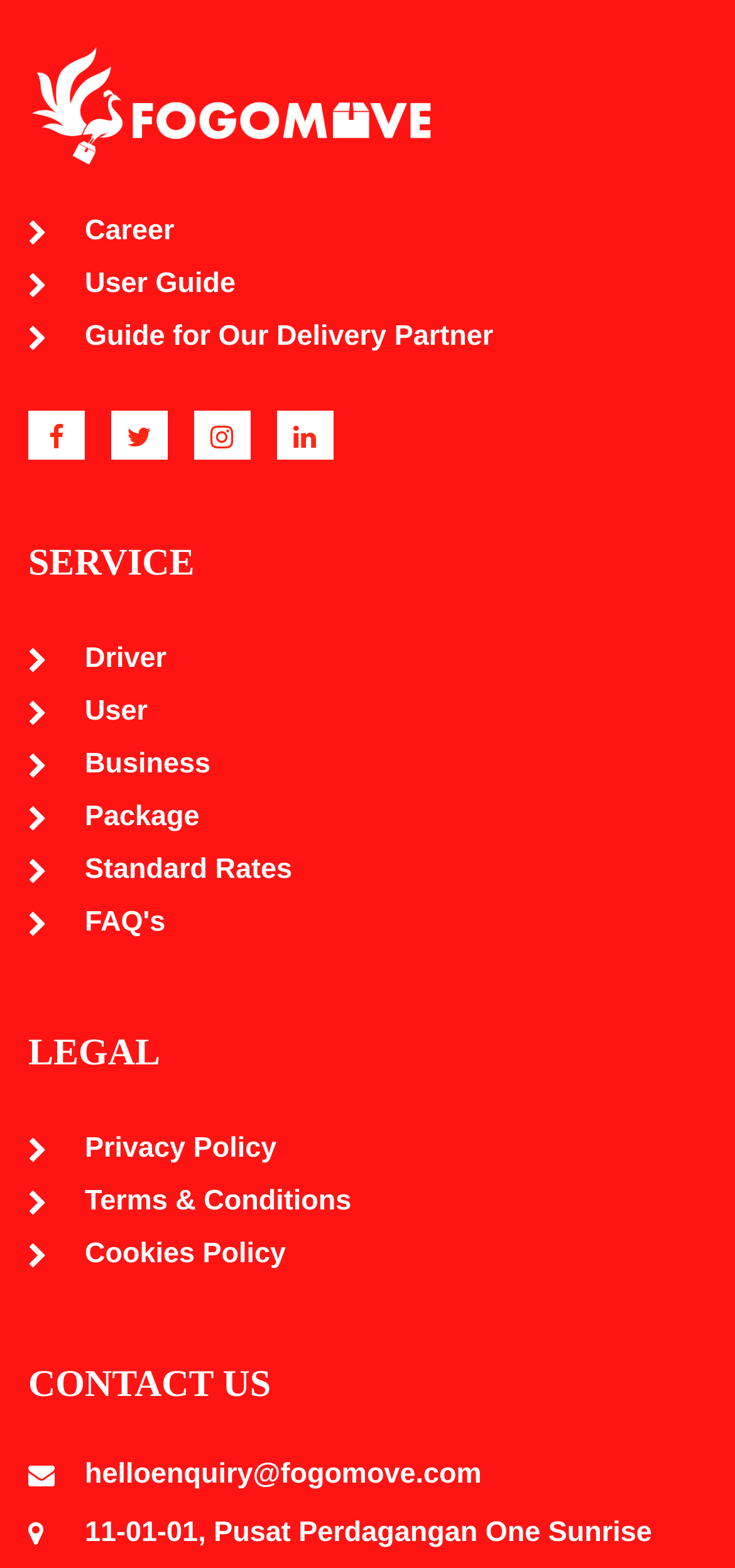Find the bounding box coordinates of the area to click in order to follow the instruction: "Check service details".

[0.038, 0.318, 0.962, 0.404]